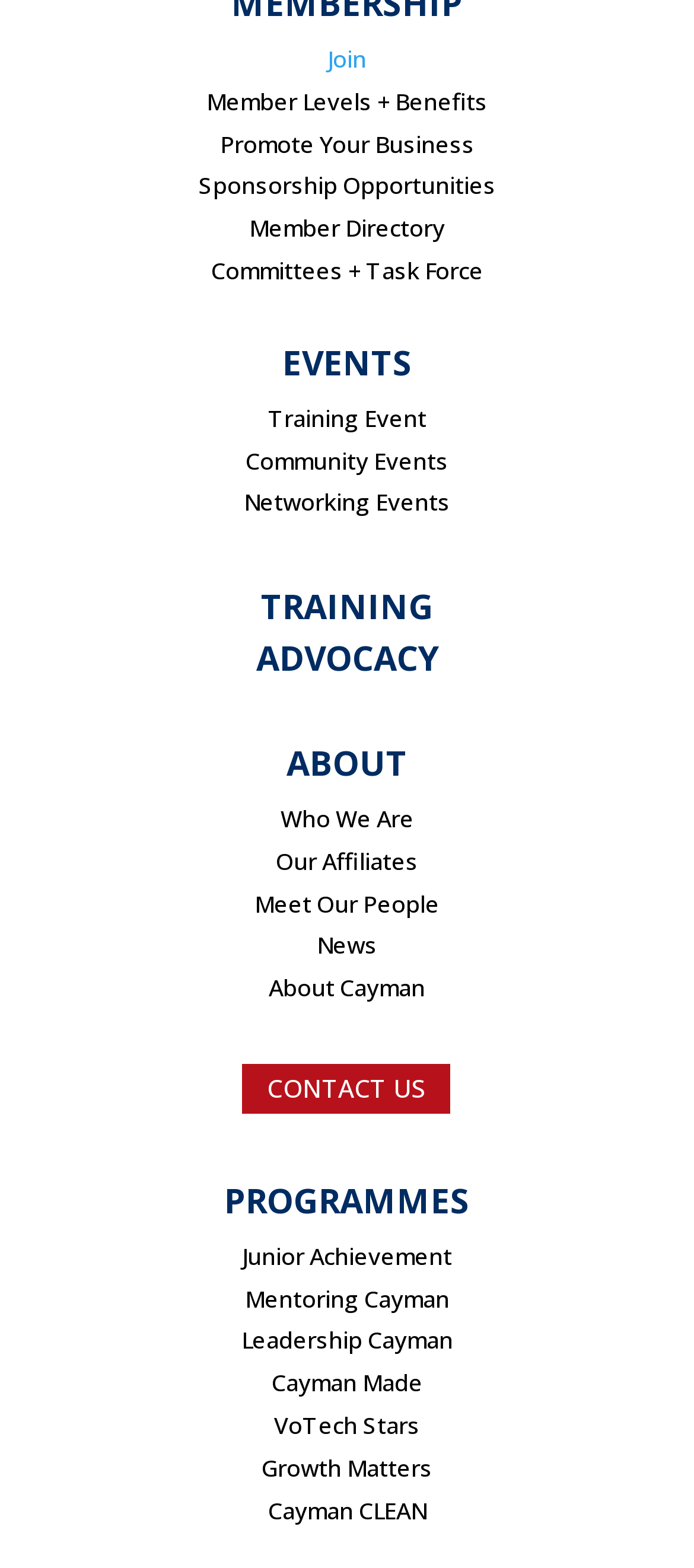Locate the bounding box coordinates of the area where you should click to accomplish the instruction: "Join the community".

[0.472, 0.027, 0.528, 0.048]